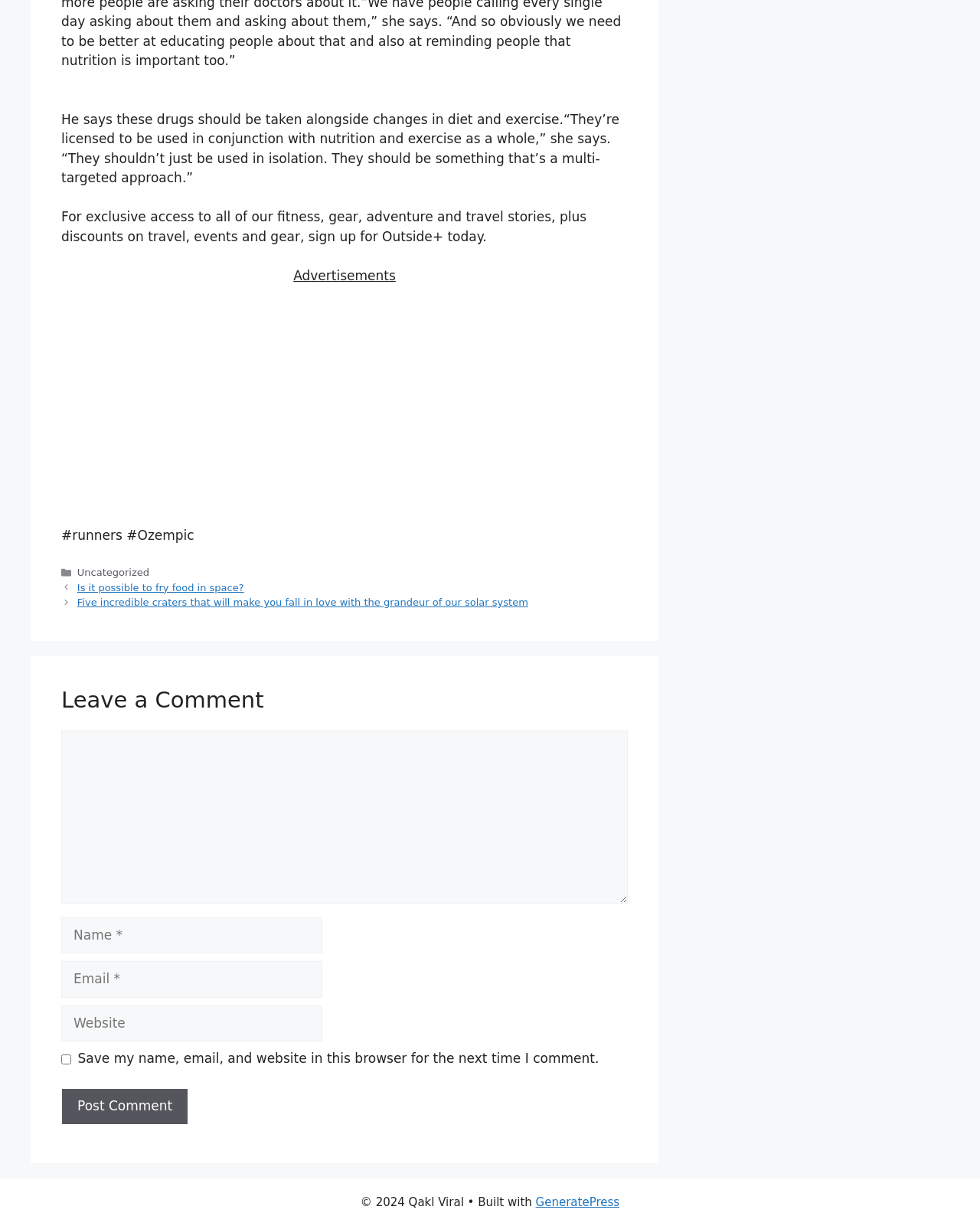Provide the bounding box coordinates of the section that needs to be clicked to accomplish the following instruction: "Leave a comment."

[0.062, 0.56, 0.641, 0.584]